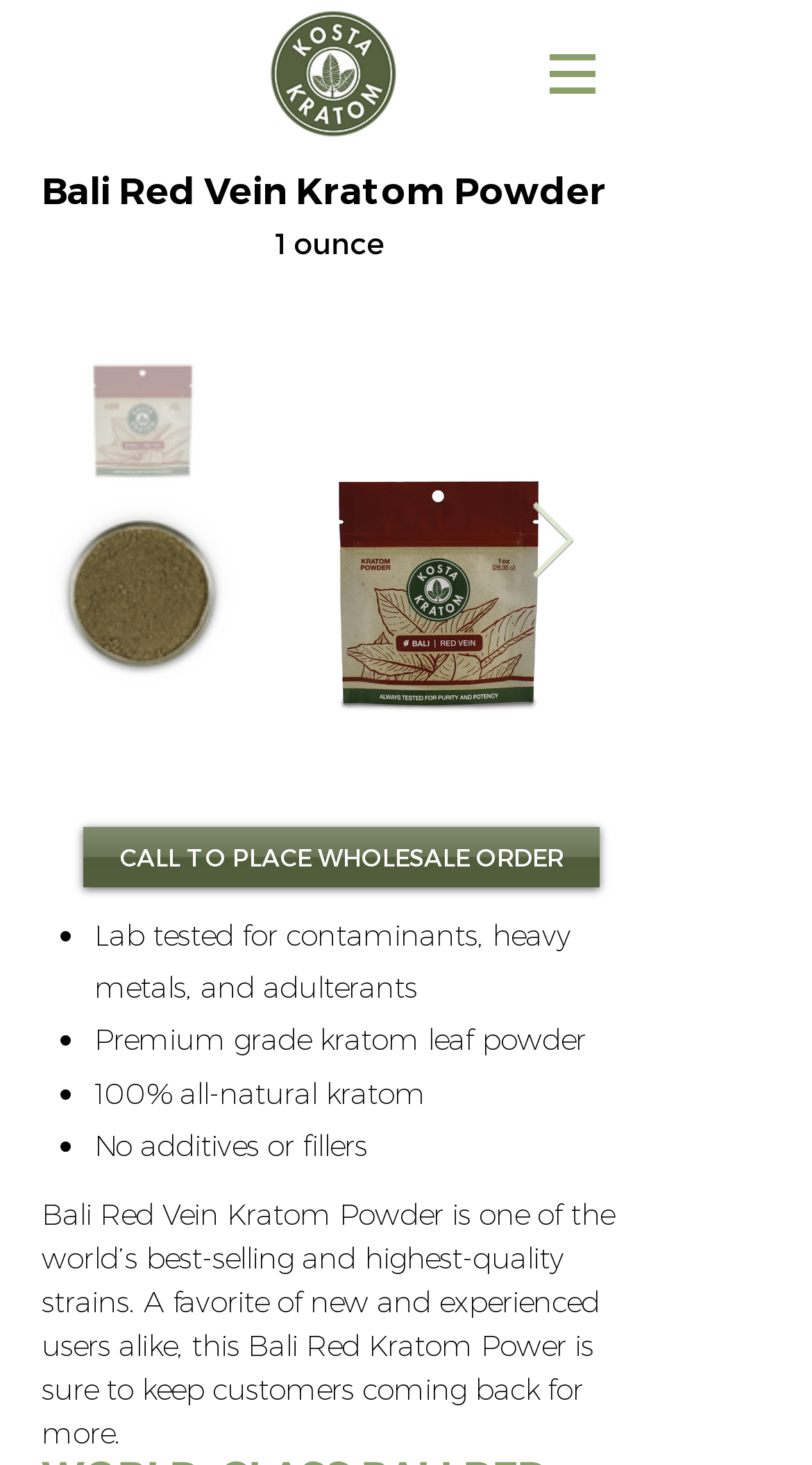Provide the bounding box coordinates in the format (top-left x, top-left y, bottom-right x, bottom-right y). All values are floating point numbers between 0 and 1. Determine the bounding box coordinate of the UI element described as: Call Us@ 915-759-9577

None